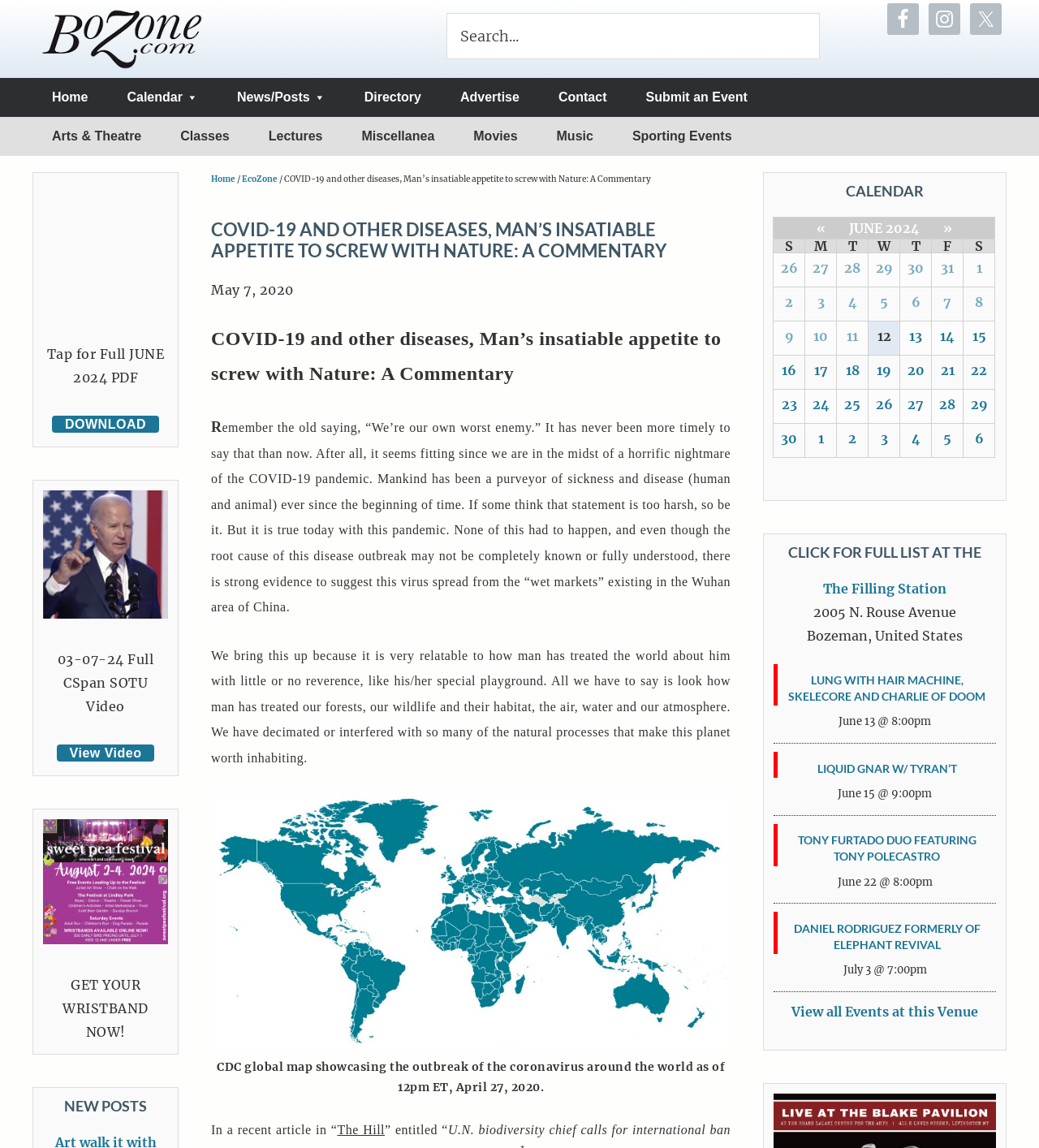What is the source of the article mentioned?
Could you please answer the question thoroughly and with as much detail as possible?

I identified the source by reading the text 'In a recent article in “The Hill” entitled “...' which cites The Hill as the origin of the article being referenced.